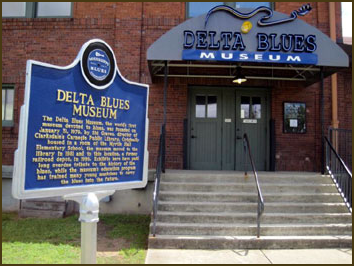Offer a thorough description of the image.

The image showcases the exterior of the Delta Blues Museum, located in Clarksdale, Mississippi. The striking building features a prominent sign that reads "DELTA BLUES MUSEUM" adorned with a musical note, emphasizing its focus on blues music and culture. To the left of the entrance, a historical marker provides insight into the museum's significance, noting that it is Mississippi's oldest music museum, founded in 1979. The museum originally began in a modest back room of Clarksdale's Carnegie Library and has since evolved into a well-respected institution dedicated to preserving the history of blues music. The entryway is flanked by large doors, welcoming visitors to explore the rich heritage of blues music and its profound impact on culture worldwide.